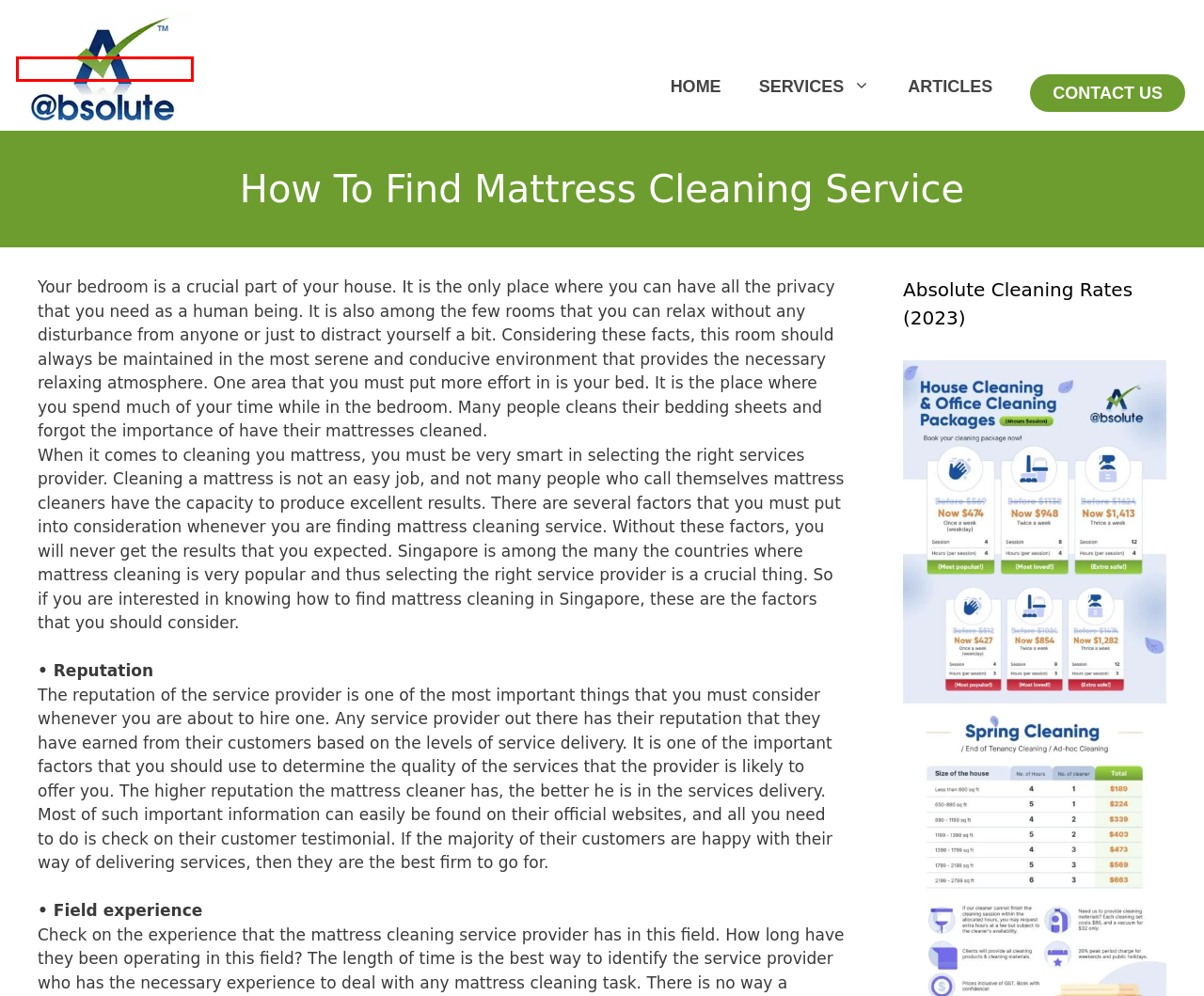You have received a screenshot of a webpage with a red bounding box indicating a UI element. Please determine the most fitting webpage description that matches the new webpage after clicking on the indicated element. The choices are:
A. Guide to Booking Spring Cleaning Services in Singapore
B. Window Cleaning Services - @bsolute Cleaning
C. @bsolute Cleaning - Contact, Bookings & Enquries
D. @bsolute Cleaning - Part Time Maid, Spring Cleaning & Carpet Cleaning
E. Can MOM Household Schemes (HSS) Reduce the Reliance on Maids in Singapore? - @bsolute Cleaning
F. HFMD Prevention: Tips for Hygienic and Healthy Environment
G. DISINFECTION SERVICE - @bsolute Cleaning
H. End Of Tenancy Cleaning For Post Tenancy & End of Lease

D